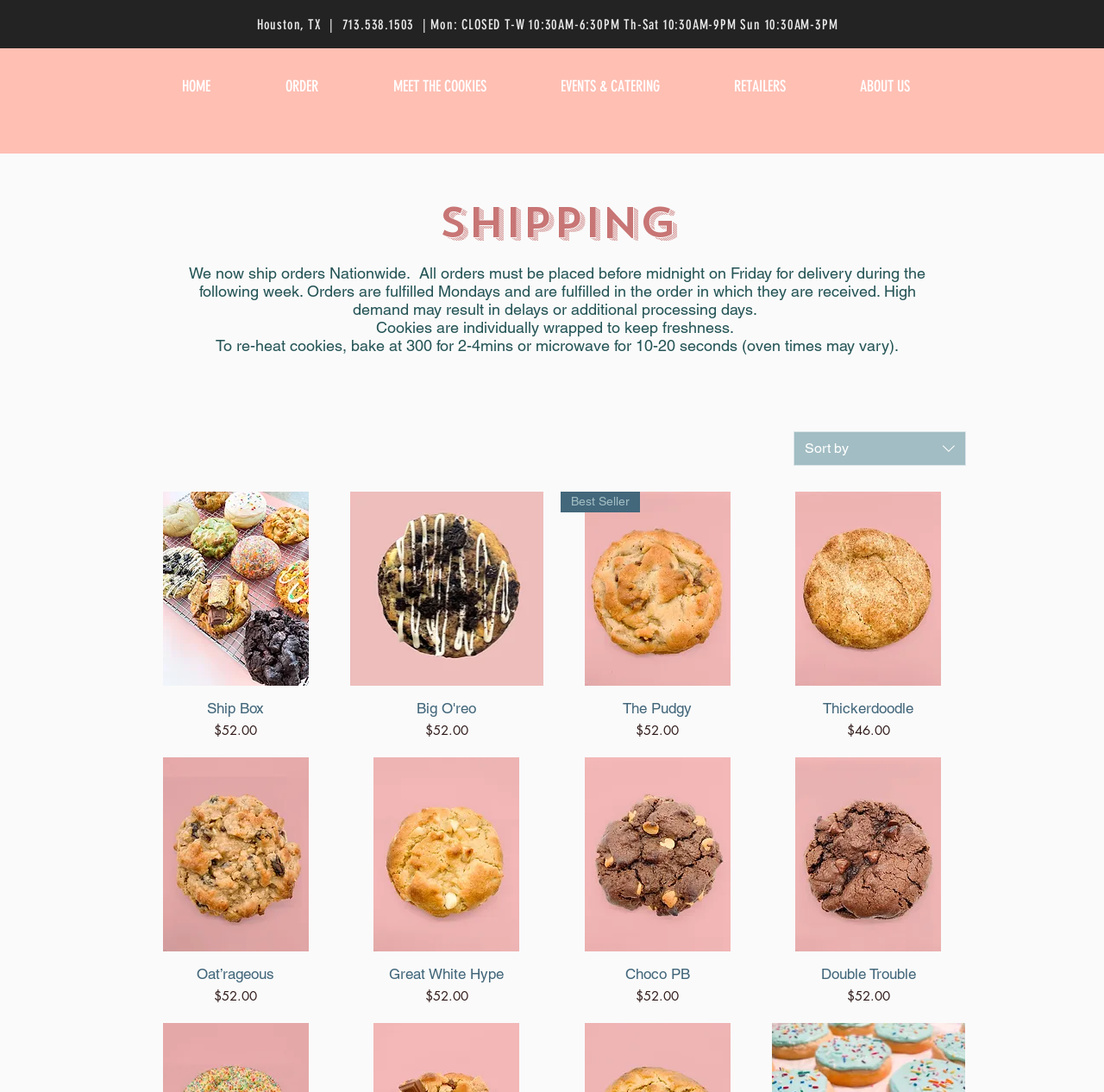Please specify the bounding box coordinates for the clickable region that will help you carry out the instruction: "Click on the HOME link".

[0.13, 0.053, 0.224, 0.106]